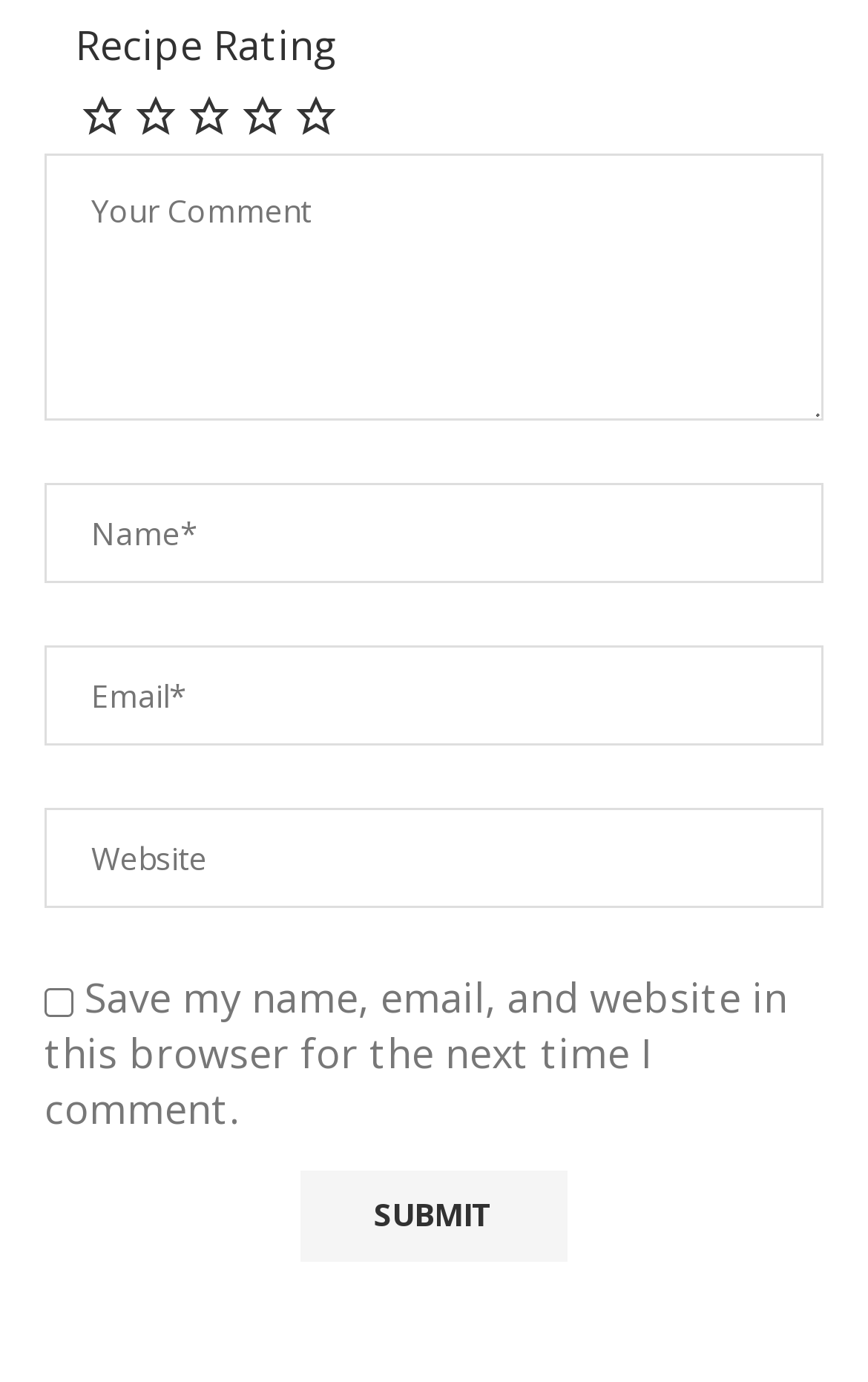How many rating options are available?
Provide a fully detailed and comprehensive answer to the question.

The webpage has a 'Recipe Rating' section with 5 radio buttons, each representing a rating from 1 to 5 stars, indicating that there are 5 rating options available.